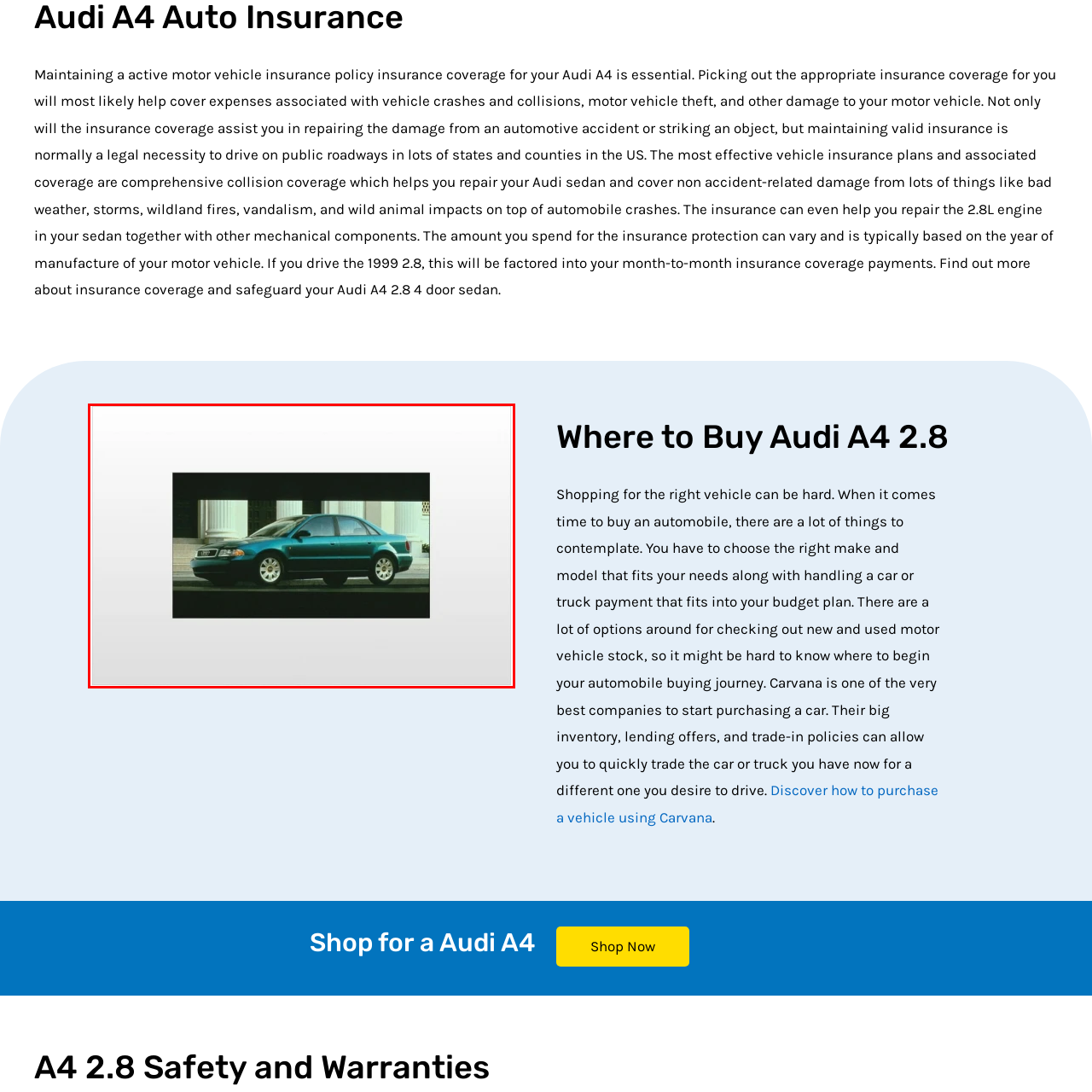Craft a detailed and vivid caption for the image that is highlighted by the red frame.

The image showcases a teal 1999 Audi A4 2.8 4 Door Sedan, captured from the side to highlight its sleek profile and design. The vehicle is parked against a backdrop that includes elegant columns, suggesting a sophisticated setting. This model features a smooth body shape, attractive alloy wheels, and a polished appearance, emphasizing its classic automotive style. Notably, the Audi A4 2.8 is praised for its performance and aesthetic appeal, making it a desirable choice for car enthusiasts. This vehicle benefits from various insurance options that help cover potential damages, theft, and accidents, further enhancing its value and reliability for drivers.